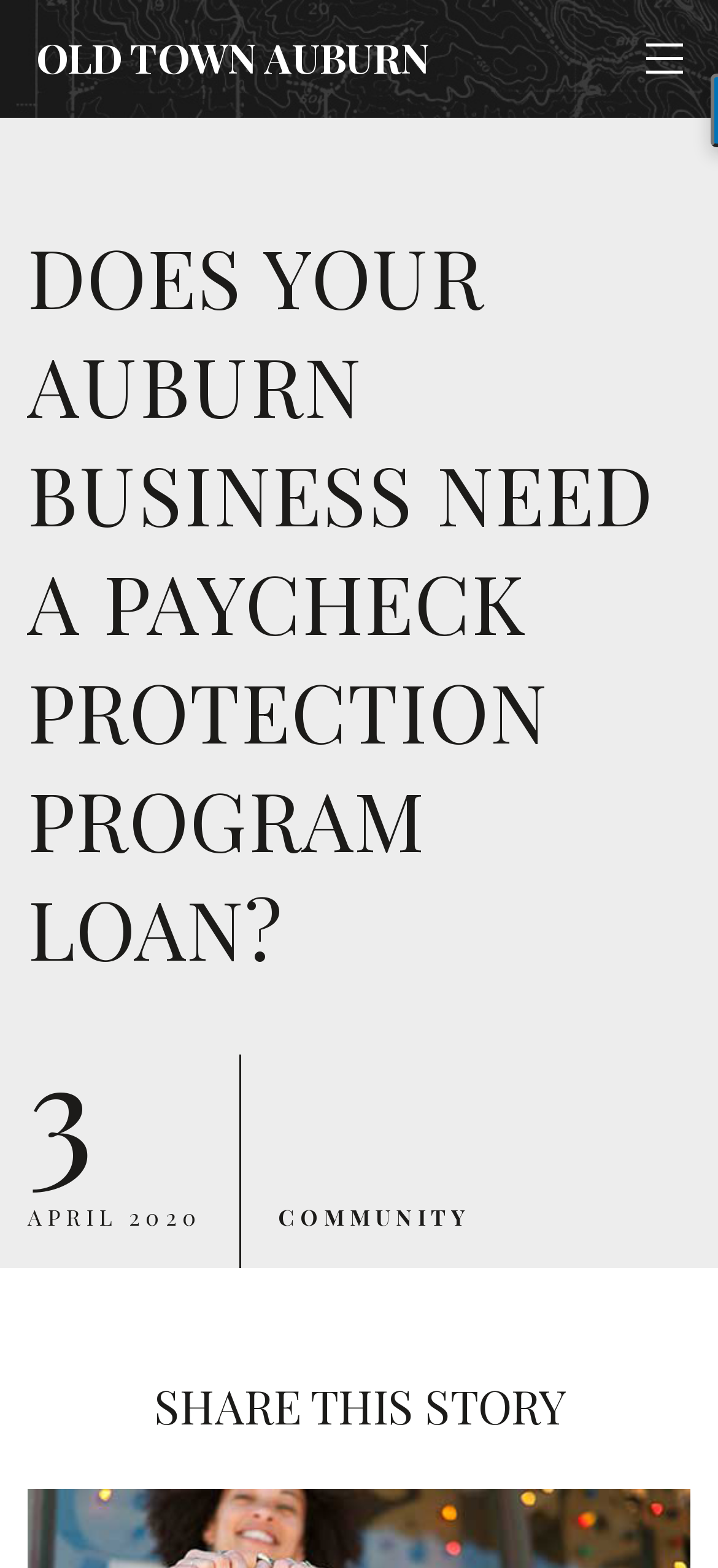Determine the bounding box for the UI element that matches this description: "Old Town Auburn".

[0.05, 0.019, 0.596, 0.054]